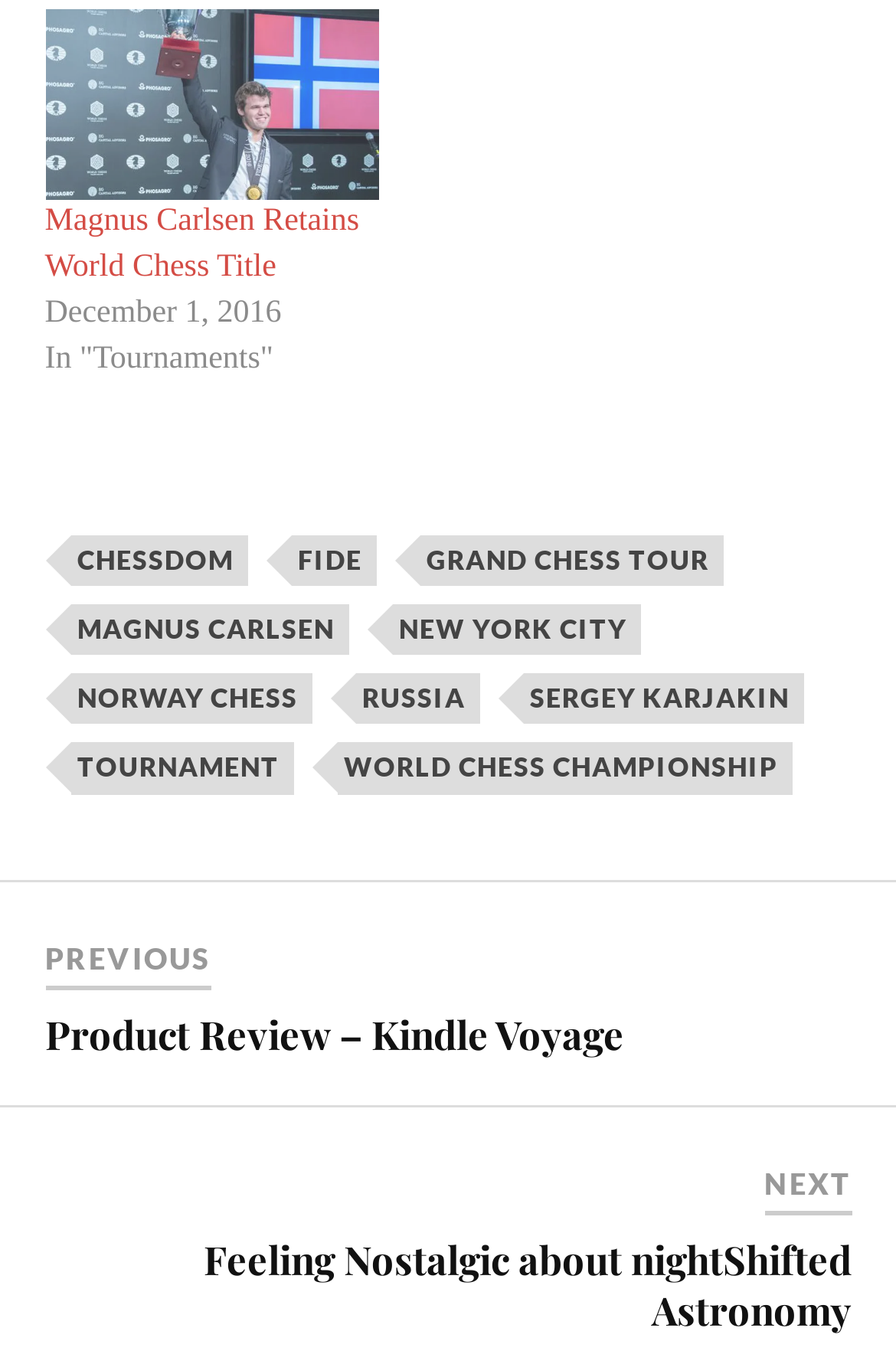Specify the bounding box coordinates of the region I need to click to perform the following instruction: "Read the product review of Kindle Voyage". The coordinates must be four float numbers in the range of 0 to 1, i.e., [left, top, right, bottom].

[0.05, 0.74, 0.696, 0.777]